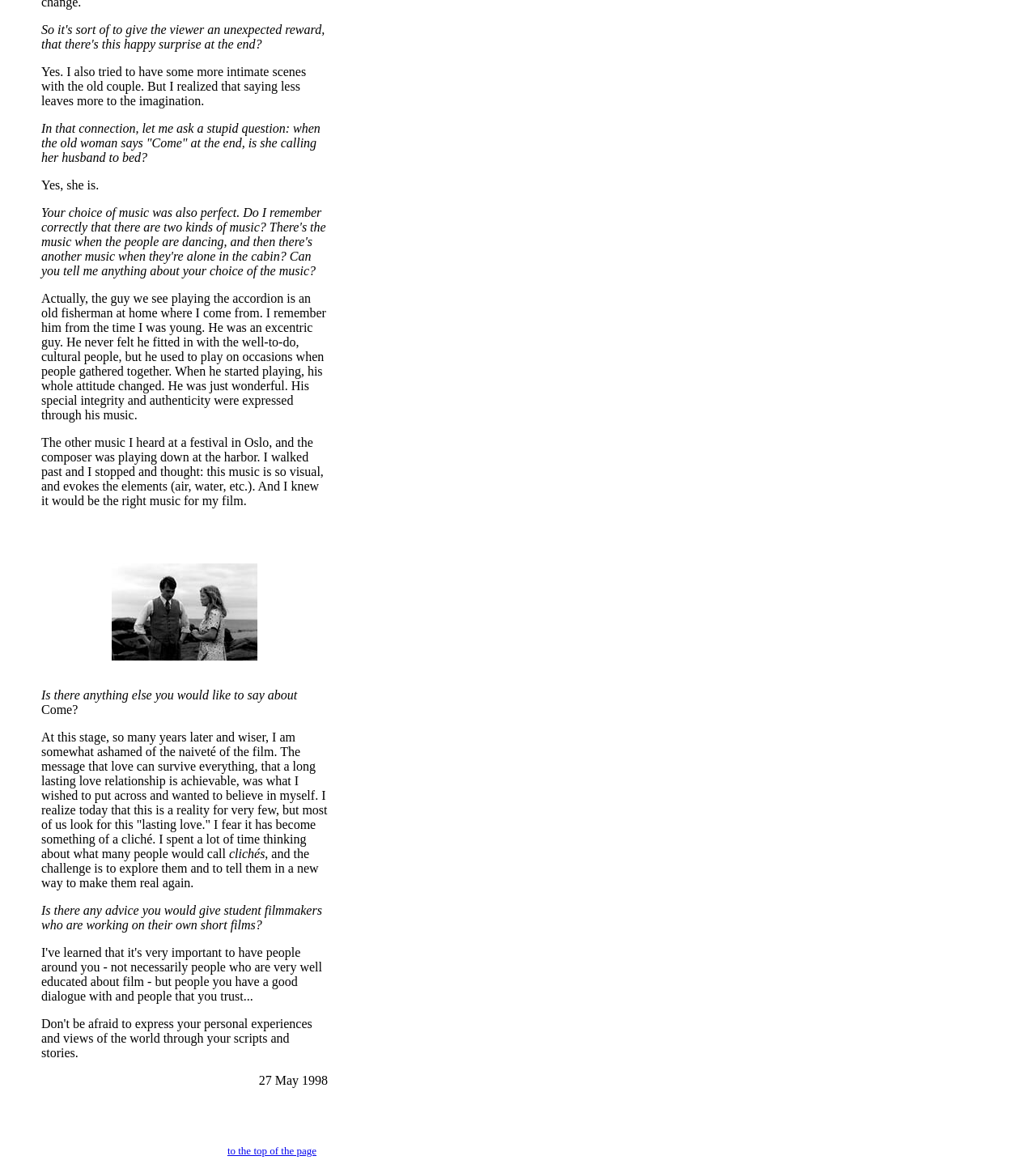What is the date of the interview?
From the details in the image, answer the question comprehensively.

The date of the interview is mentioned at the bottom of the page, specifically '27 May 1998', which suggests that the conversation took place on this date.